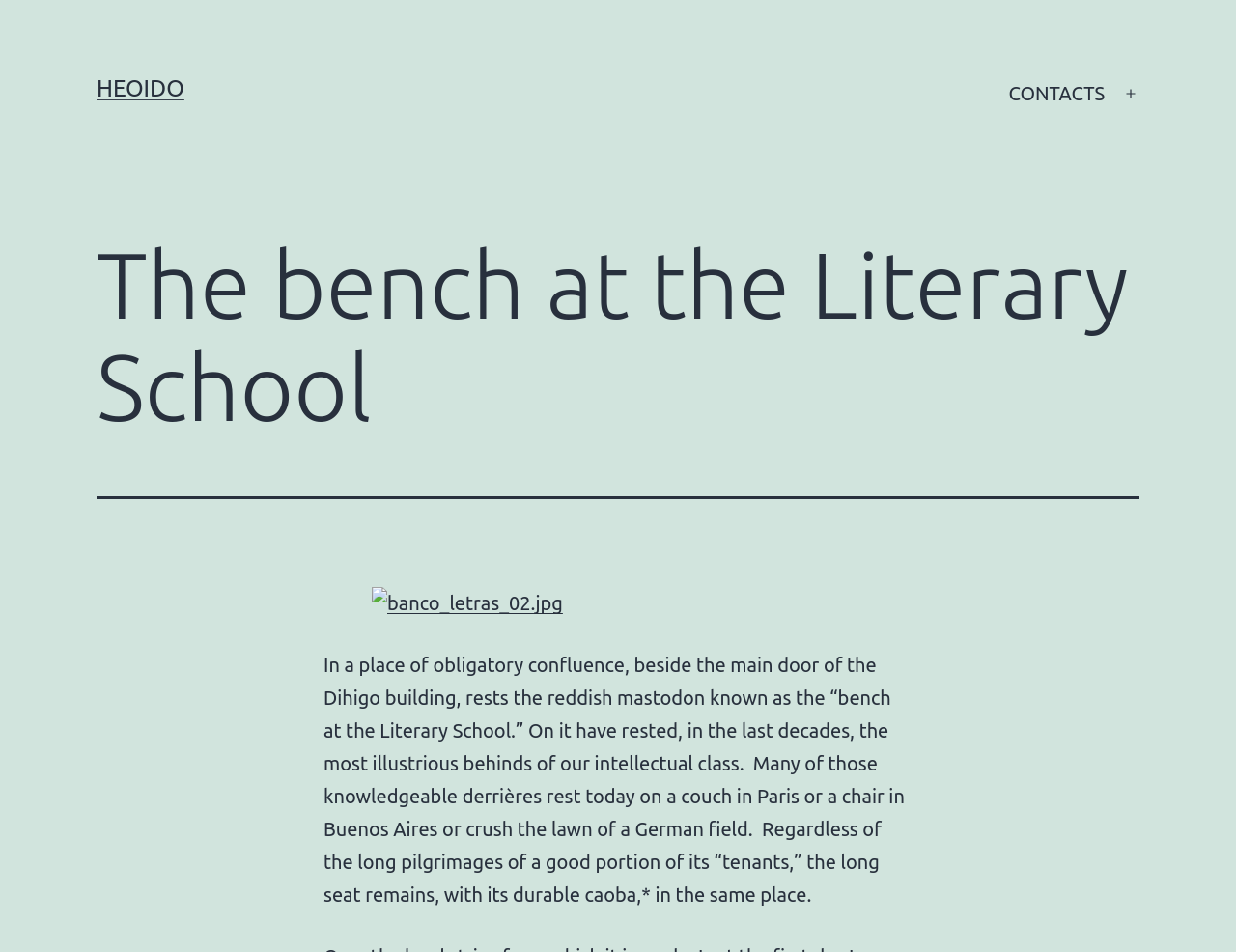Provide a thorough summary of the webpage.

The webpage is about "The bench at the Literary School" and features a prominent image of a reddish mastodon bench. At the top left of the page, there is a link to "HEOIDO" and a navigation menu labeled "Primary menu" at the top right, which contains a link to "CONTACTS" and a button to open the menu. 

Below the navigation menu, there is a header section with a heading that reads "The bench at the Literary School". 

On the left side of the page, there is an image of the bench, which takes up about a quarter of the page's width. To the right of the image, there is a block of text that describes the bench, stating that it is located beside the main door of the Dihigo building and has been sat on by many illustrious intellectuals over the years. The text also mentions that many of these individuals have since moved on to other locations, but the bench remains in the same place.